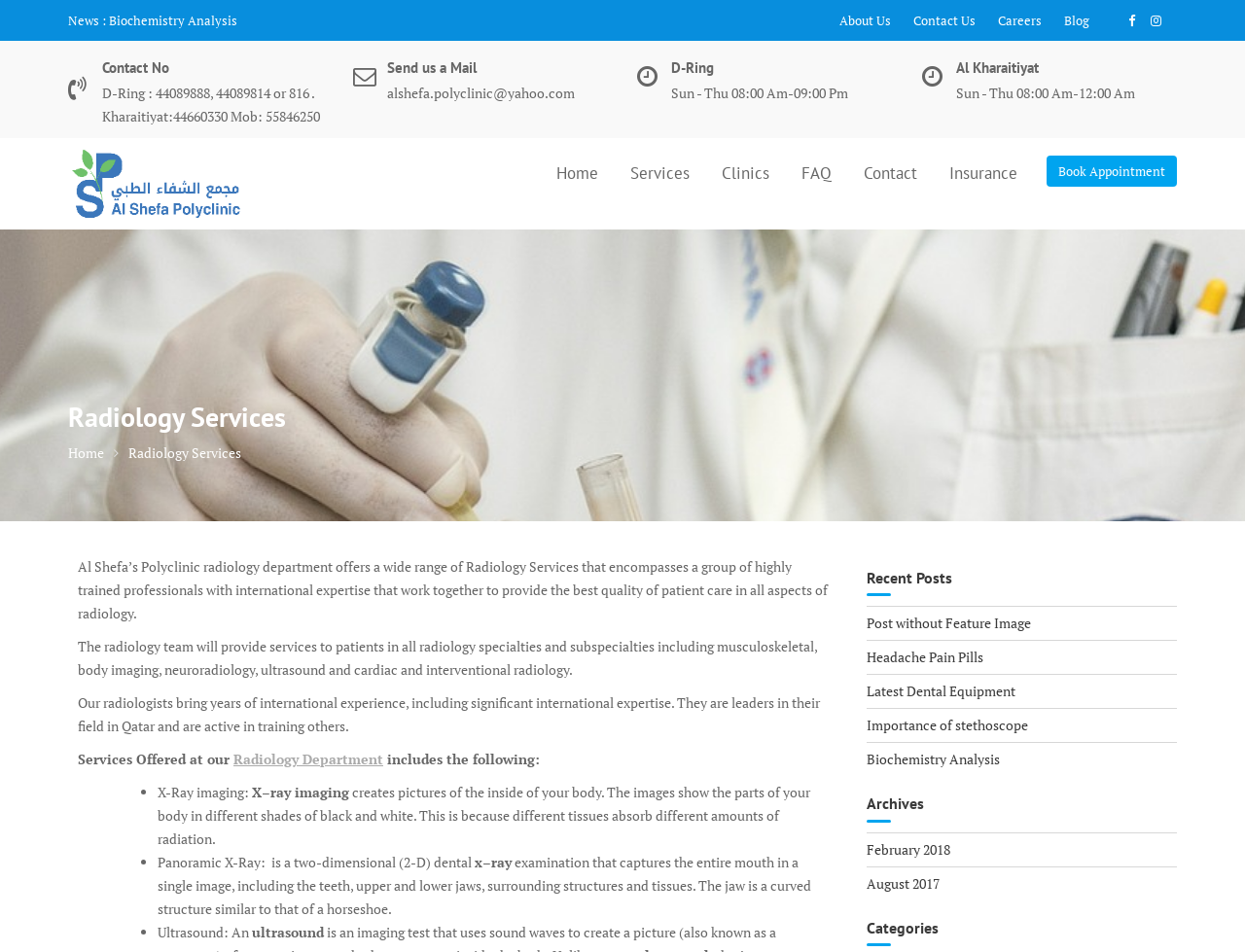What is the contact number for D-Ring?
Give a single word or phrase as your answer by examining the image.

44089888, 44089814 or 816